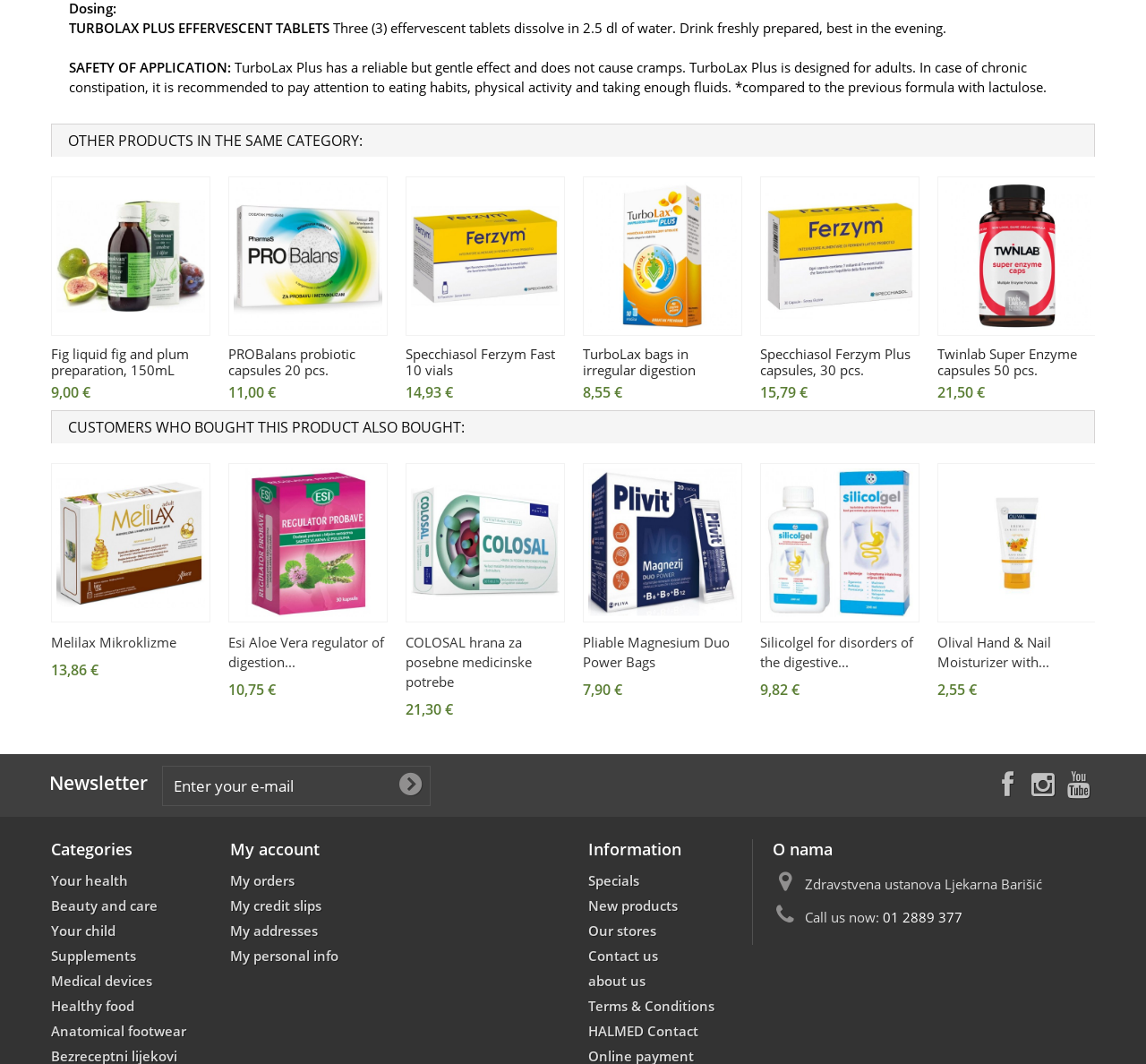Based on the description "Your child", find the bounding box of the specified UI element.

[0.045, 0.866, 0.101, 0.883]